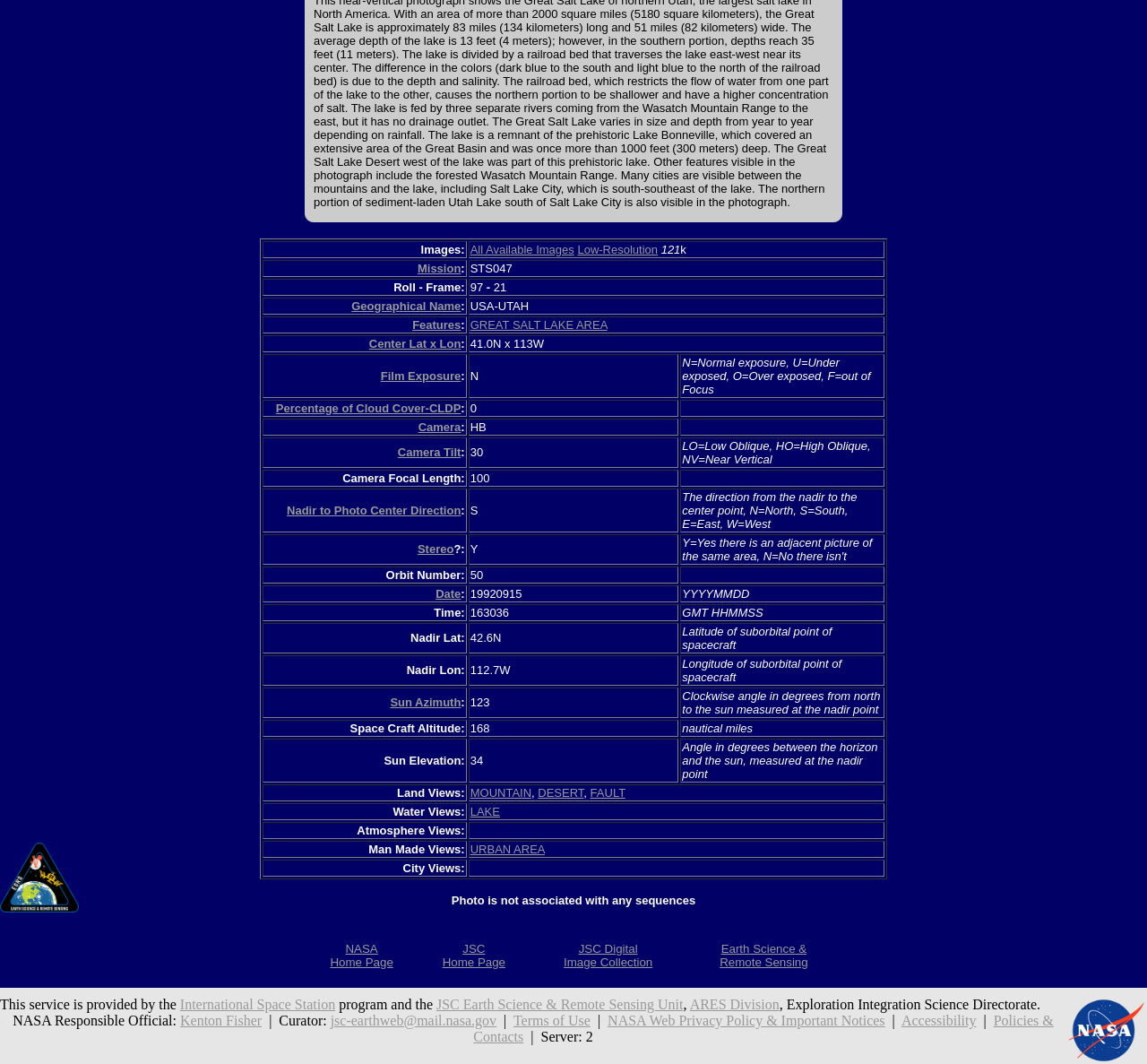Please specify the bounding box coordinates in the format (top-left x, top-left y, bottom-right x, bottom-right y), with all values as floating point numbers between 0 and 1. Identify the bounding box of the UI element described by: Camera

[0.365, 0.395, 0.402, 0.408]